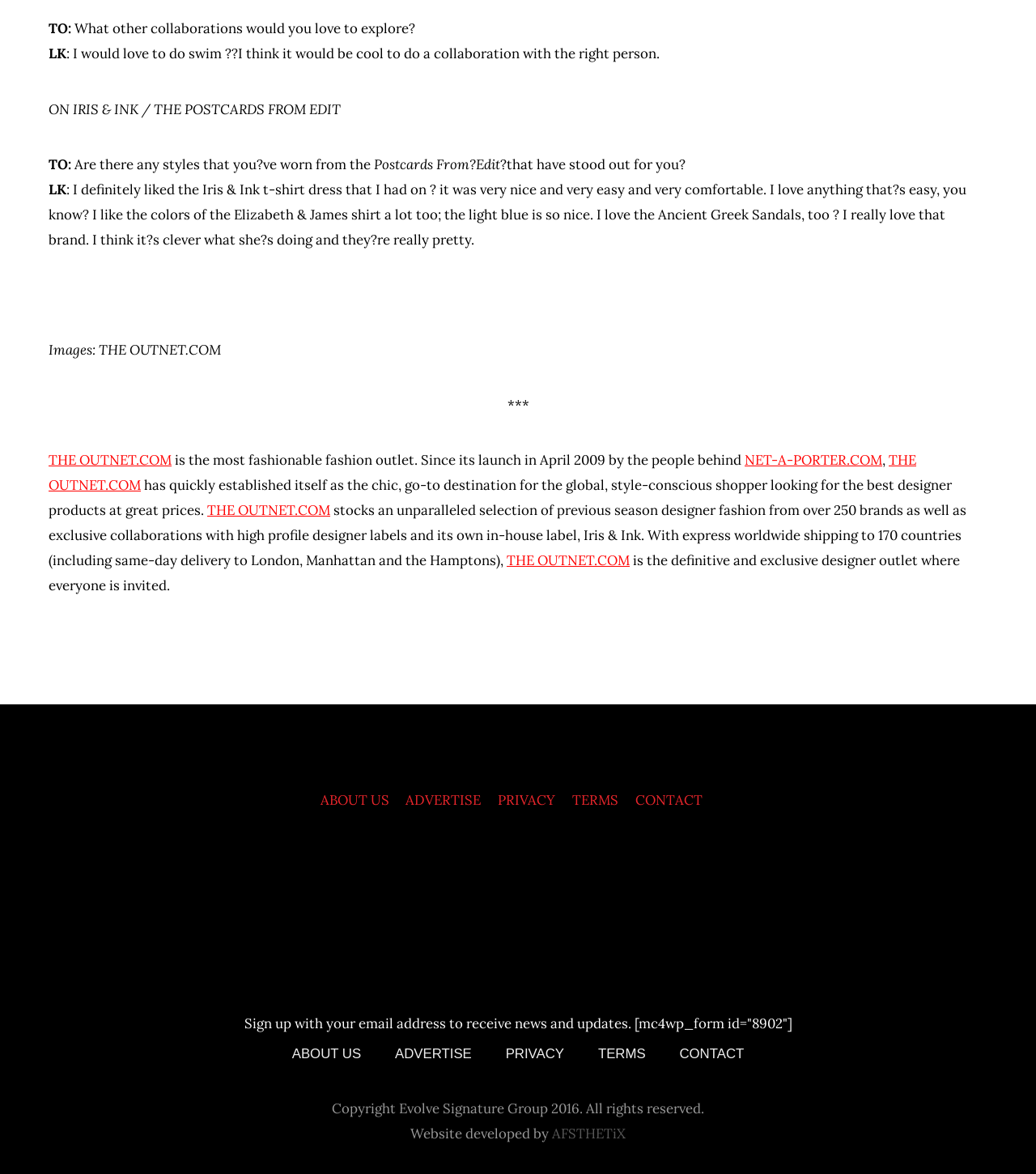Identify the bounding box coordinates of the region I need to click to complete this instruction: "Click on 'ABOUT US'".

[0.309, 0.674, 0.375, 0.689]